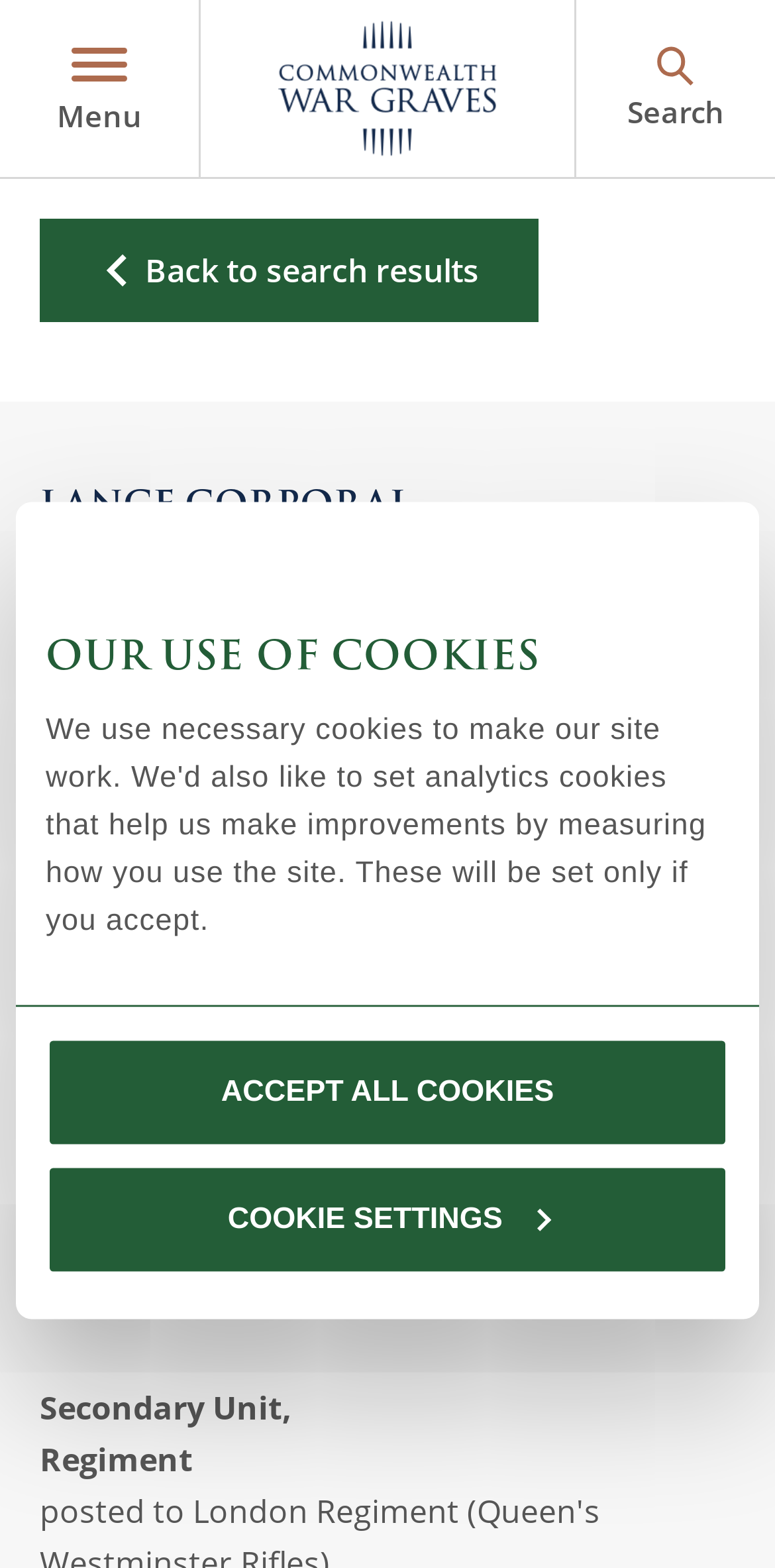Based on the description "Comments(0)", find the bounding box of the specified UI element.

None